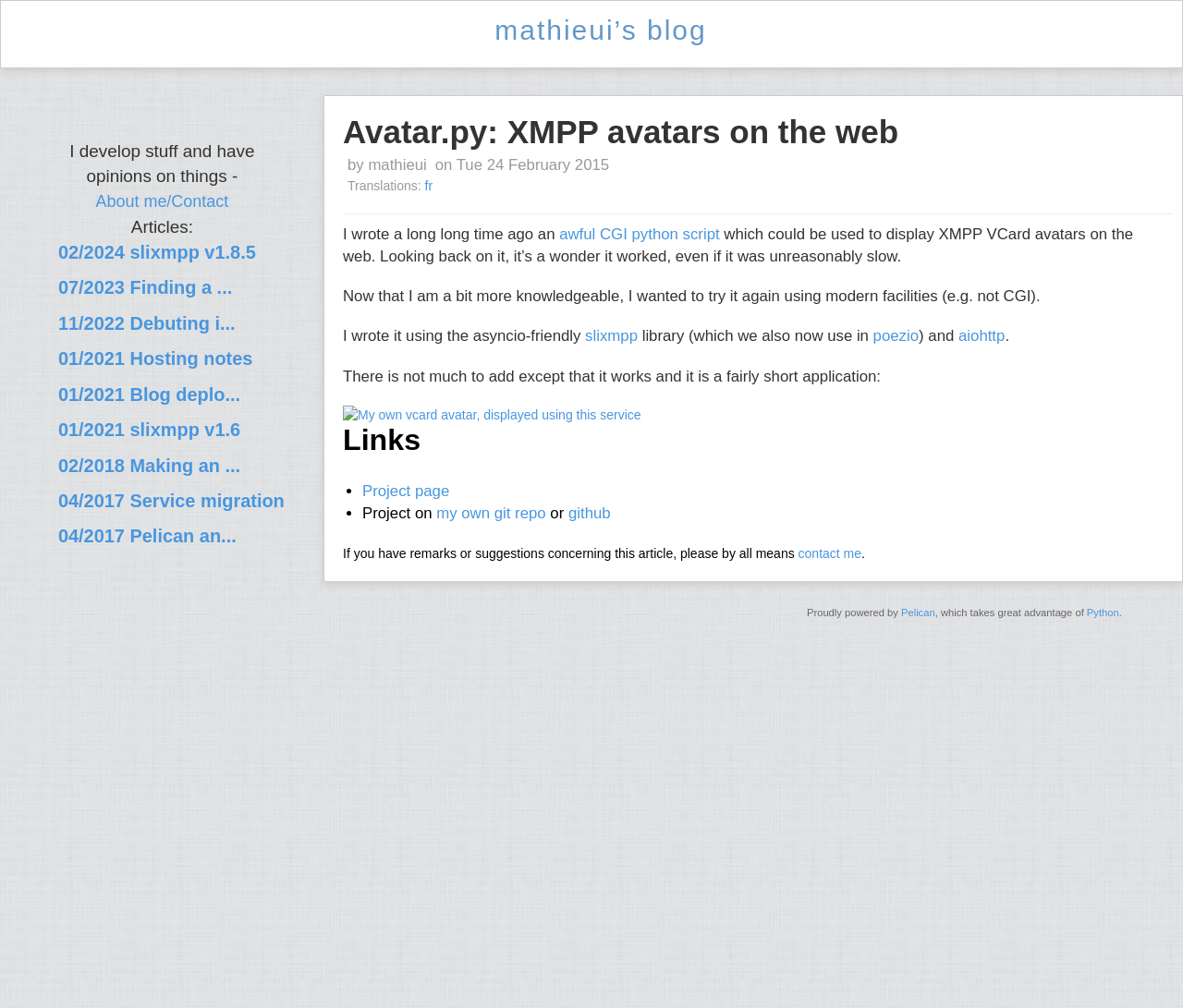Determine the bounding box for the HTML element described here: "01/2021 Hosting notes". The coordinates should be given as [left, top, right, bottom] with each number being a float between 0 and 1.

[0.049, 0.346, 0.214, 0.366]